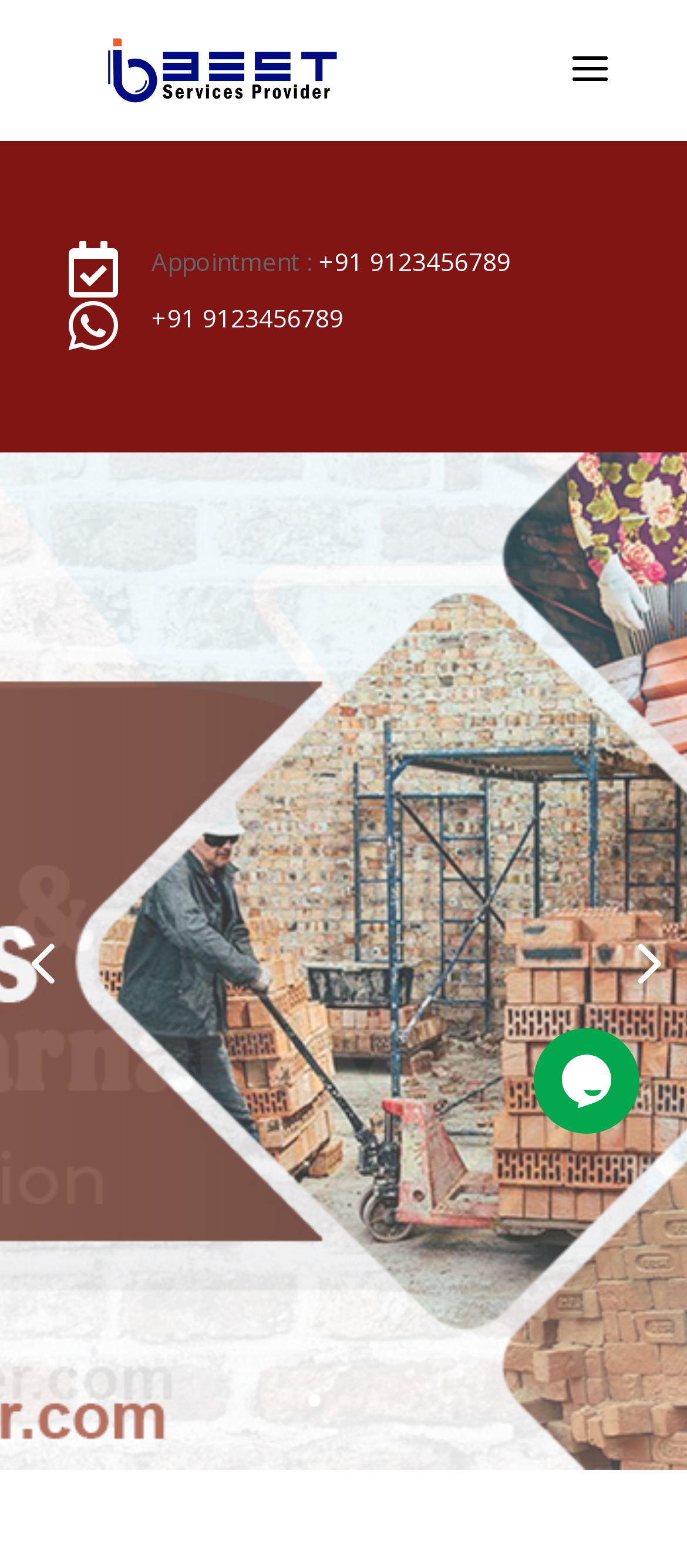Please provide the main heading of the webpage content.

Clay Brick Manufacturers In Karnataka